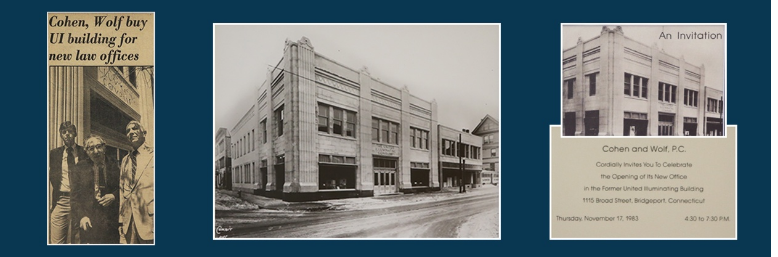Generate a detailed caption for the image.

The image showcases a historical montage related to Cohen and Wolf, P.C., a law firm. On the left, there is a newspaper clipping featuring two men standing alongside each other, with the text indicating that Cohen and Wolf have purchased a building for their new law offices. The central portion presents a black-and-white photograph of the building, illustrating its architectural design, which suggests a blend of vintage elegance and functionality, characteristic of early 20th-century structures. To the right, there's a formal invitation detailing the opening of the new office at 1115 Broad Street, Bridgeport, Connecticut, scheduled for November 17, 1963, from 4:30 PM to 7:30 PM. This piece encapsulates a significant moment in the firm's history, highlighting its establishment and growth within the legal landscape.